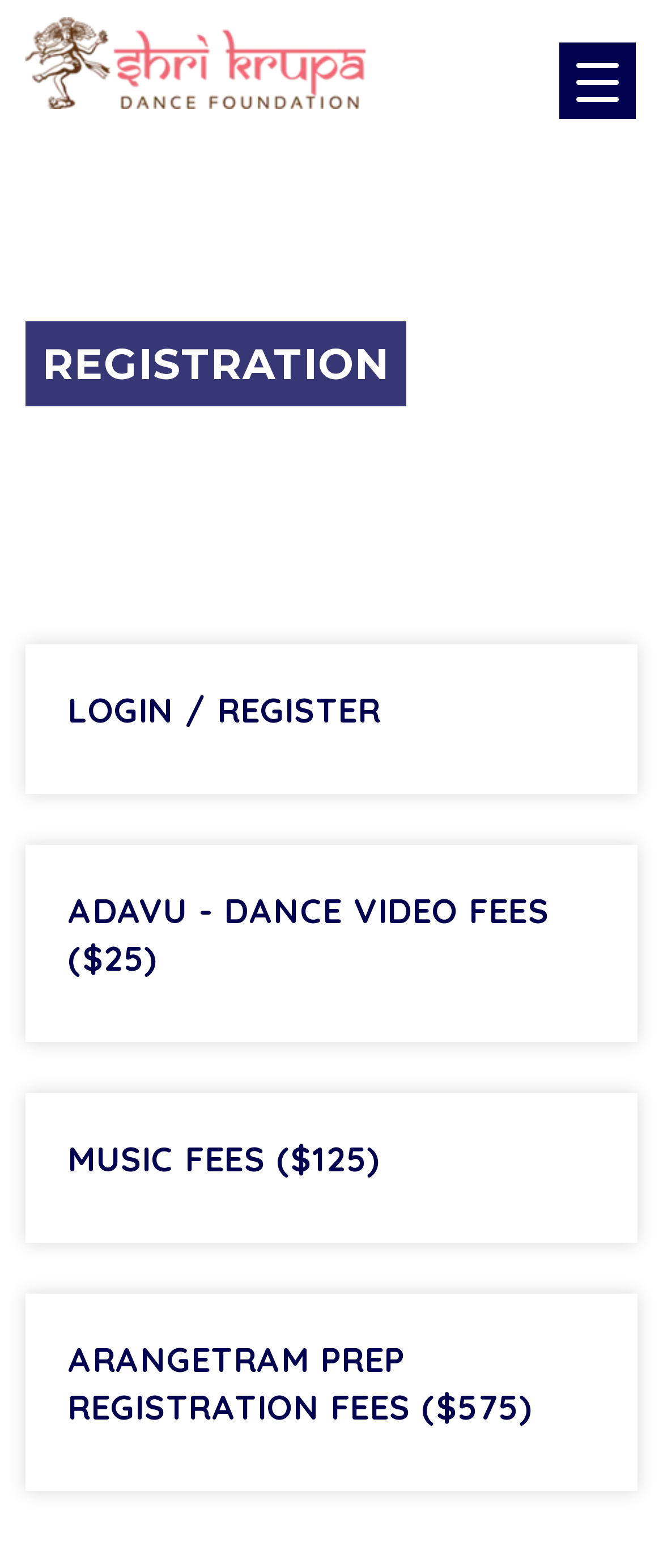What is the highest registration fee?
Based on the image, answer the question with as much detail as possible.

I looked at the registration options and their corresponding fees. The highest fee is associated with 'ARANGETRAM PREP REGISTRATION FEES', which is $575.